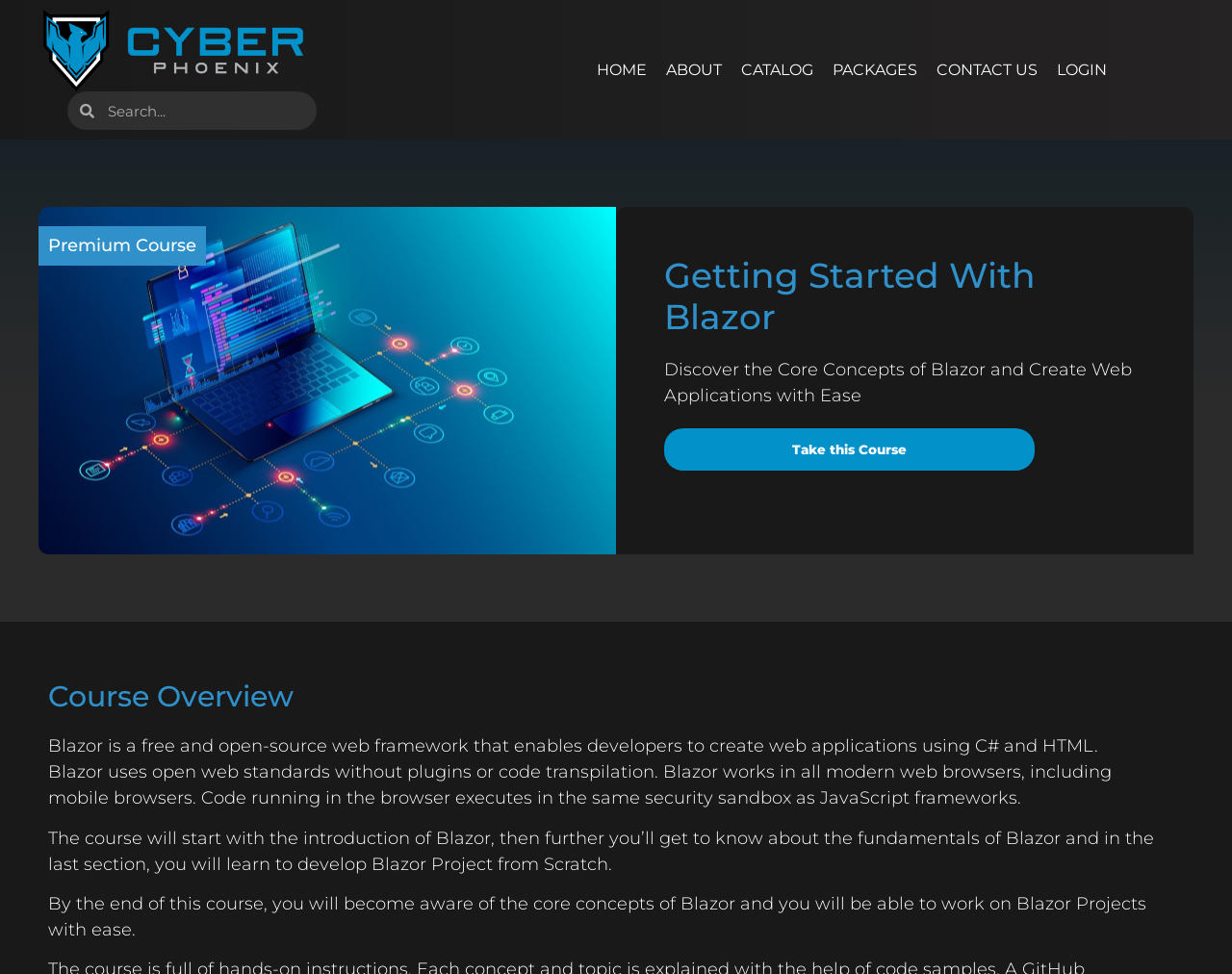Pinpoint the bounding box coordinates of the clickable area necessary to execute the following instruction: "Search for a course". The coordinates should be given as four float numbers between 0 and 1, namely [left, top, right, bottom].

[0.055, 0.094, 0.257, 0.134]